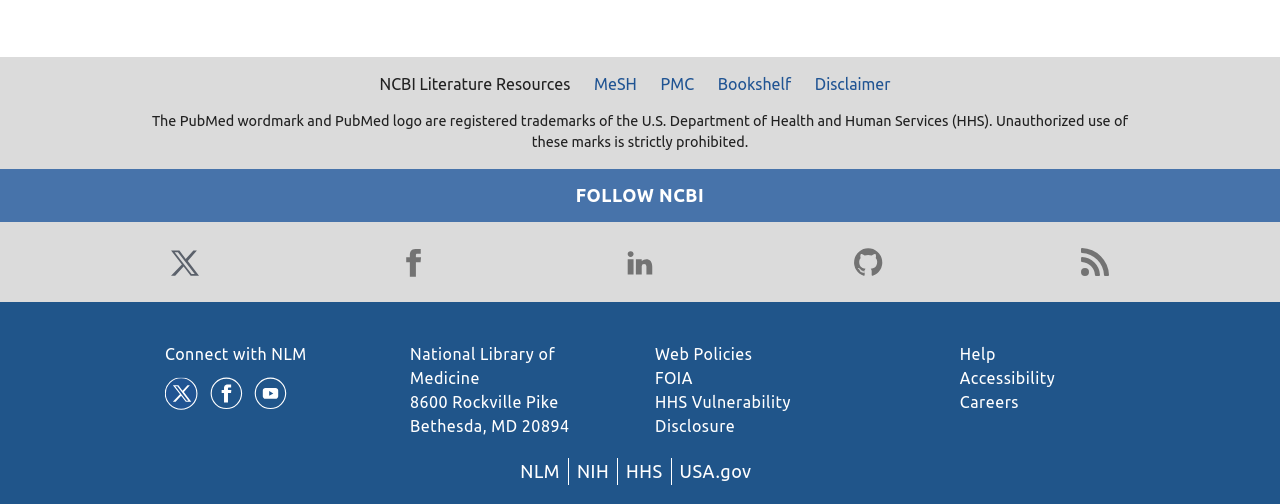How many social media links are there? Examine the screenshot and reply using just one word or a brief phrase.

5